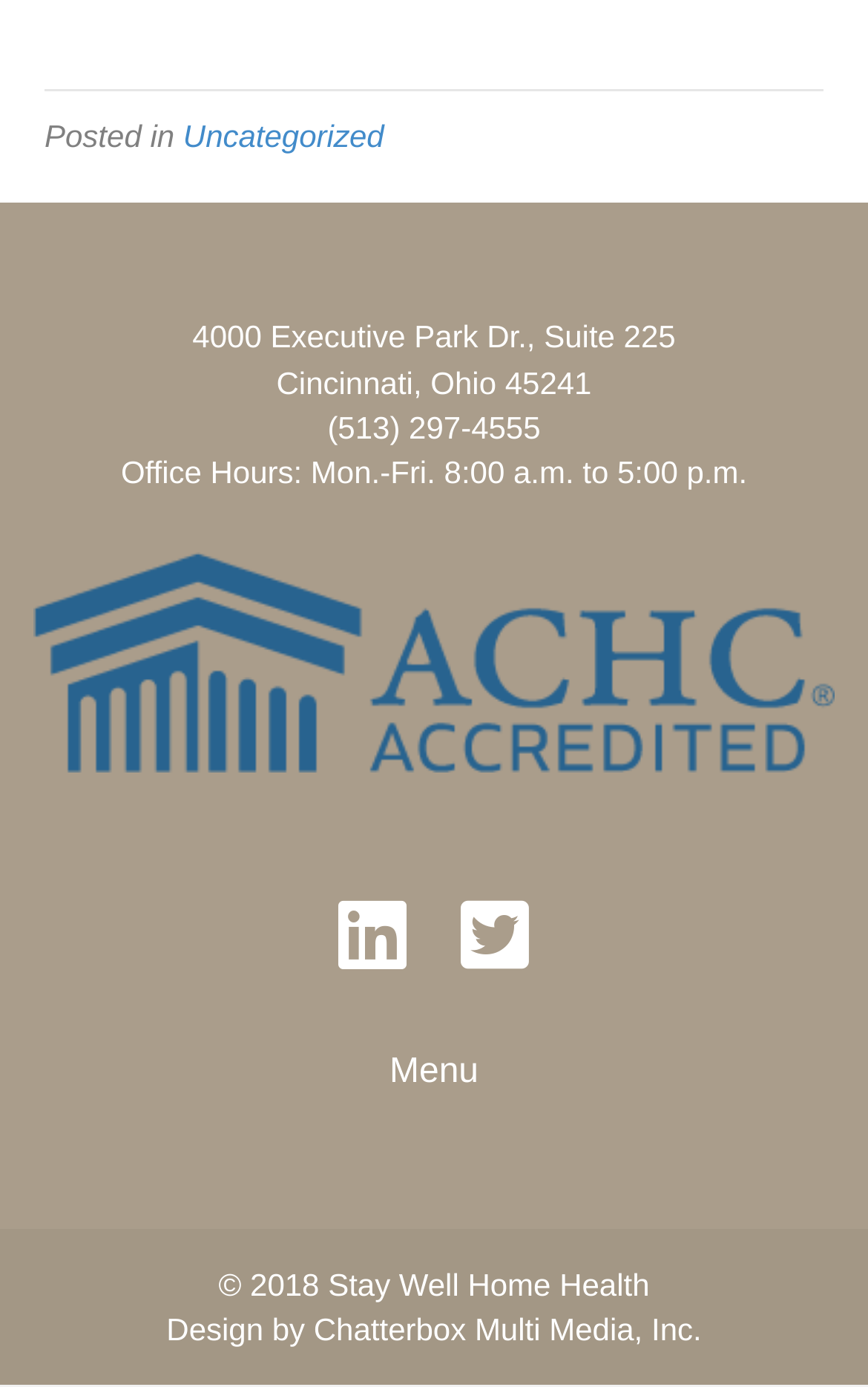Use a single word or phrase to answer the question:
Who designed the website of Stay Well Home Health?

Chatterbox Multi Media, Inc.